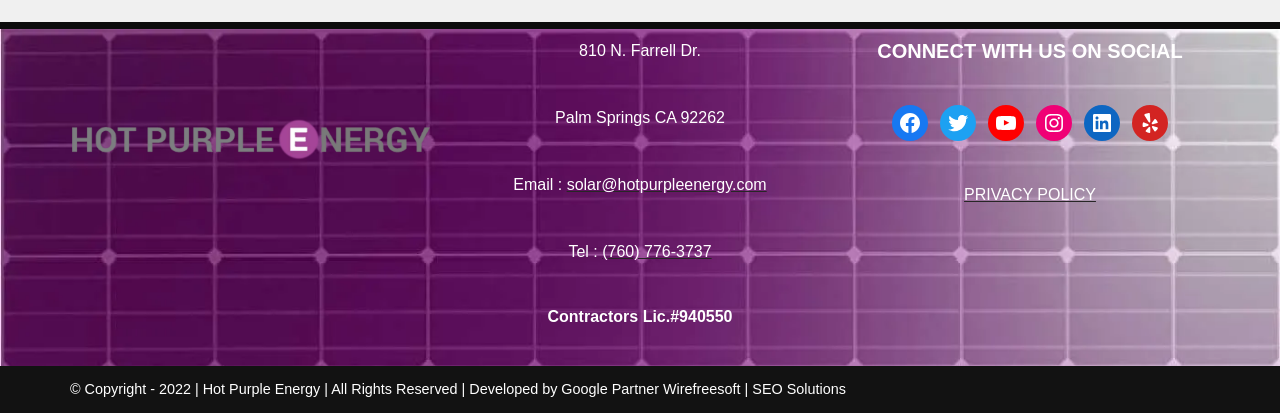What is the phone number of Hot Purple Energy?
Please provide a single word or phrase as the answer based on the screenshot.

(760) 776-3737